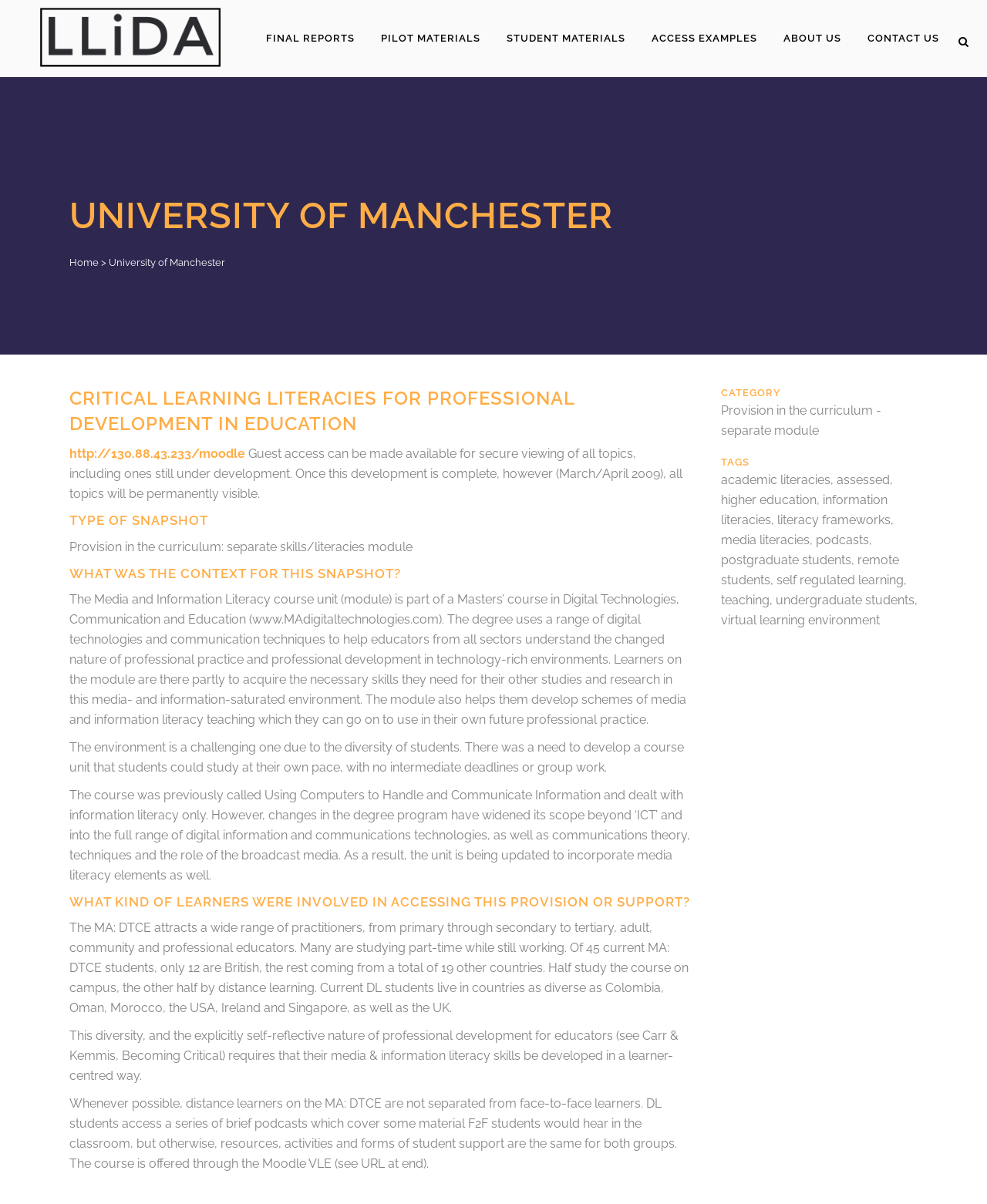Generate the text content of the main heading of the webpage.

UNIVERSITY OF MANCHESTER